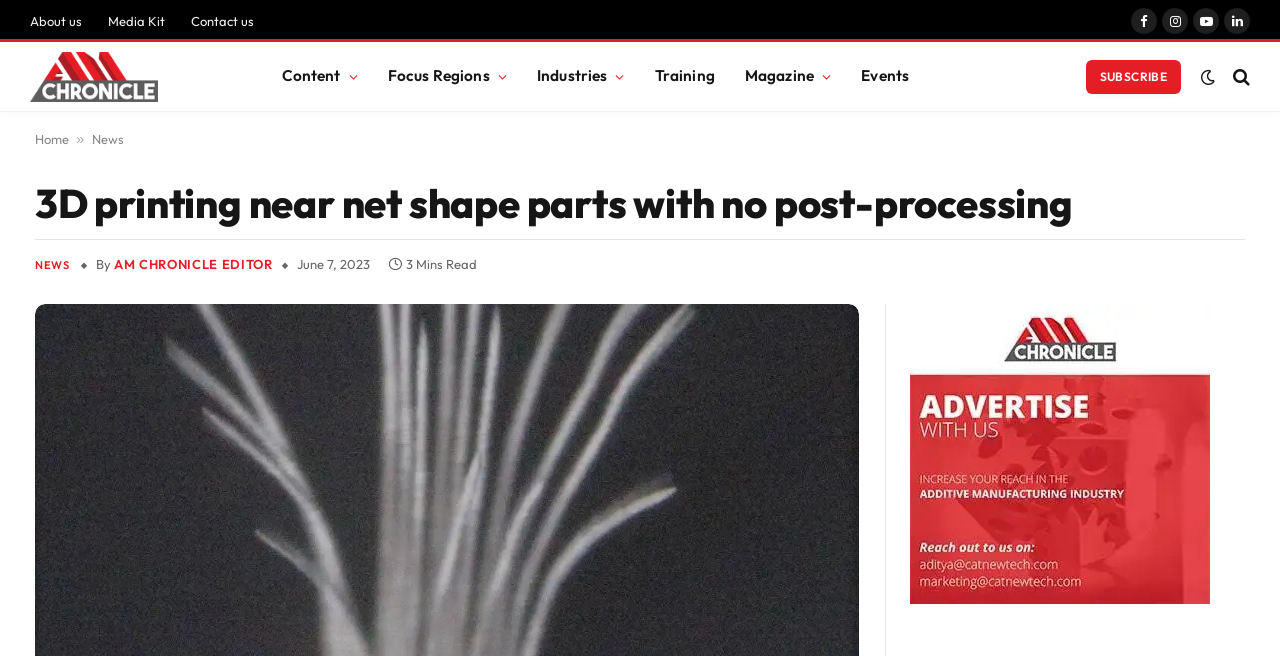Please determine the bounding box coordinates of the section I need to click to accomplish this instruction: "View Advertise with AM Chronicle".

[0.711, 0.464, 0.945, 0.921]